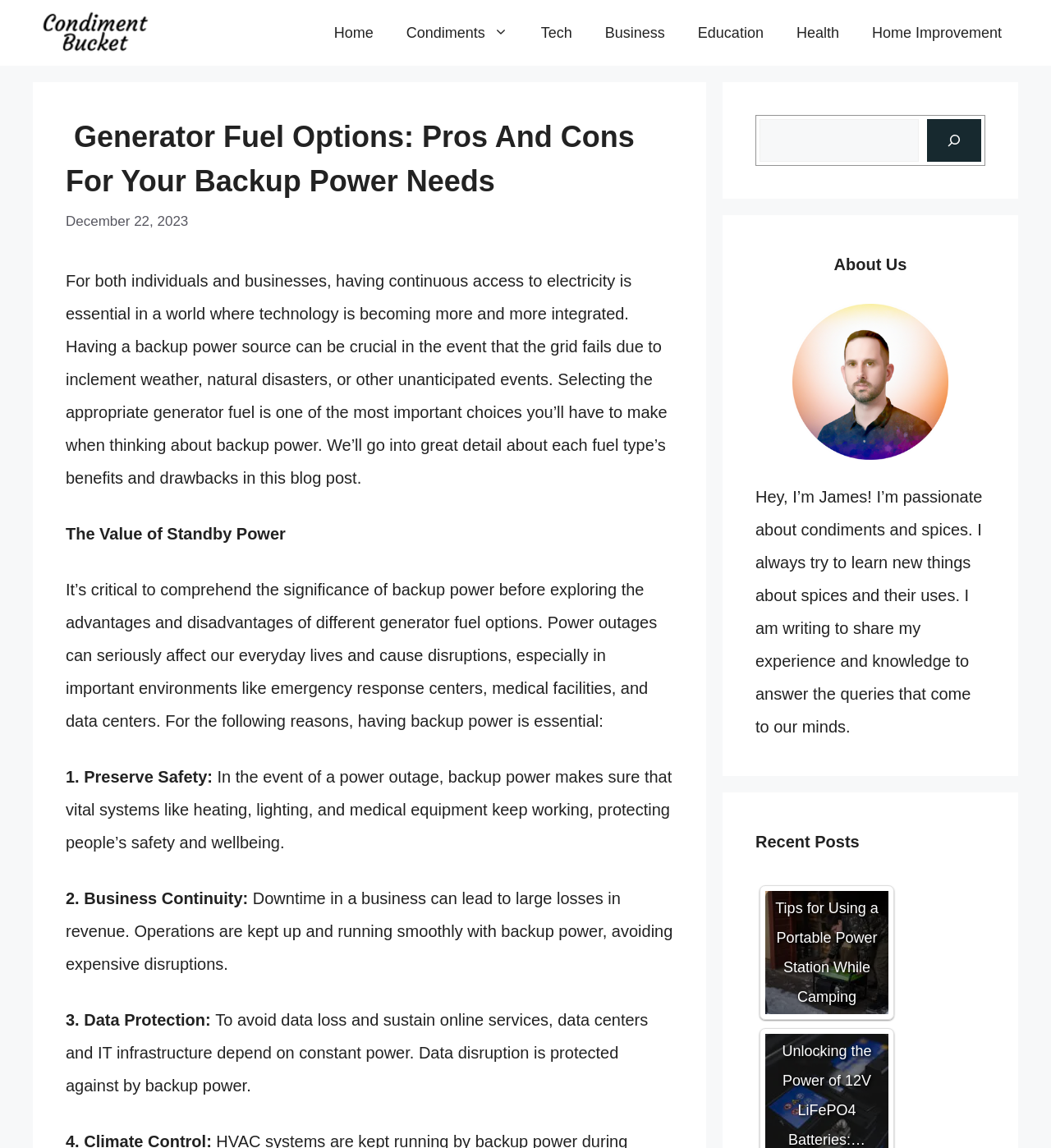Please provide the bounding box coordinates for the UI element as described: "Home Improvement". The coordinates must be four floats between 0 and 1, represented as [left, top, right, bottom].

[0.814, 0.007, 0.969, 0.05]